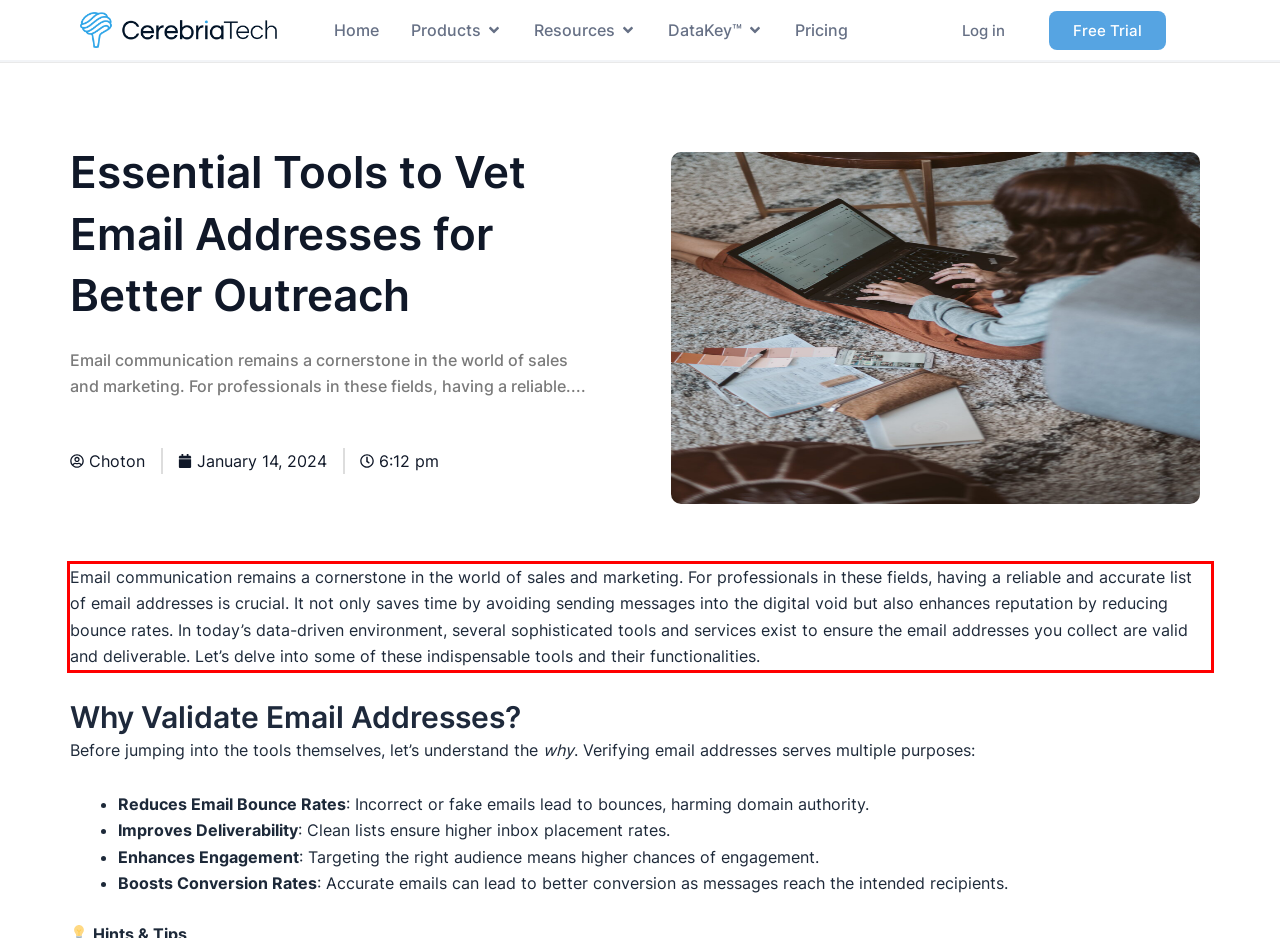Given a webpage screenshot with a red bounding box, perform OCR to read and deliver the text enclosed by the red bounding box.

Email communication remains a cornerstone in the world of sales and marketing. For professionals in these fields, having a reliable and accurate list of email addresses is crucial. It not only saves time by avoiding sending messages into the digital void but also enhances reputation by reducing bounce rates. In today’s data-driven environment, several sophisticated tools and services exist to ensure the email addresses you collect are valid and deliverable. Let’s delve into some of these indispensable tools and their functionalities.